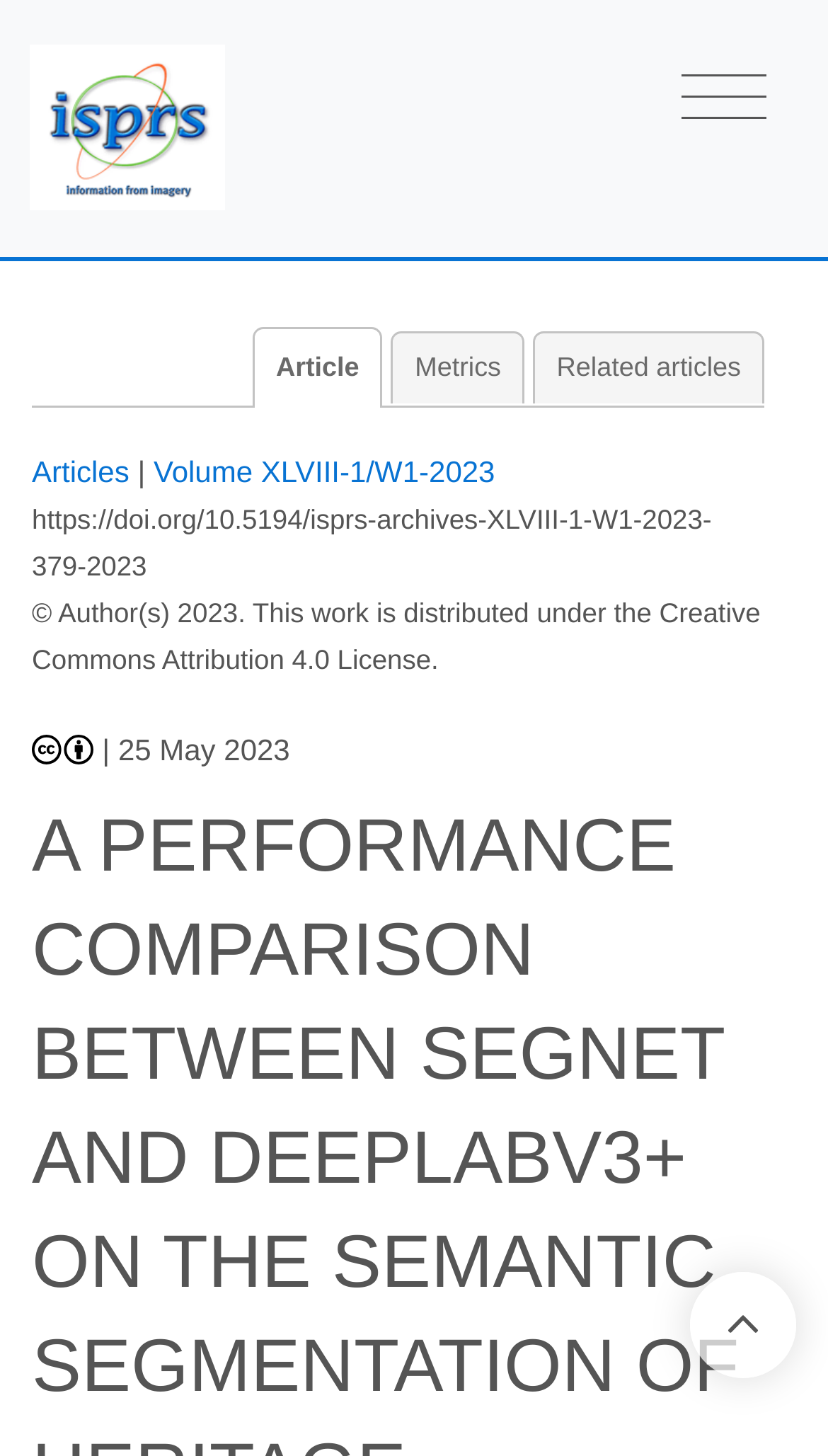Bounding box coordinates are specified in the format (top-left x, top-left y, bottom-right x, bottom-right y). All values are floating point numbers bounded between 0 and 1. Please provide the bounding box coordinate of the region this sentence describes: Articles

[0.038, 0.311, 0.156, 0.335]